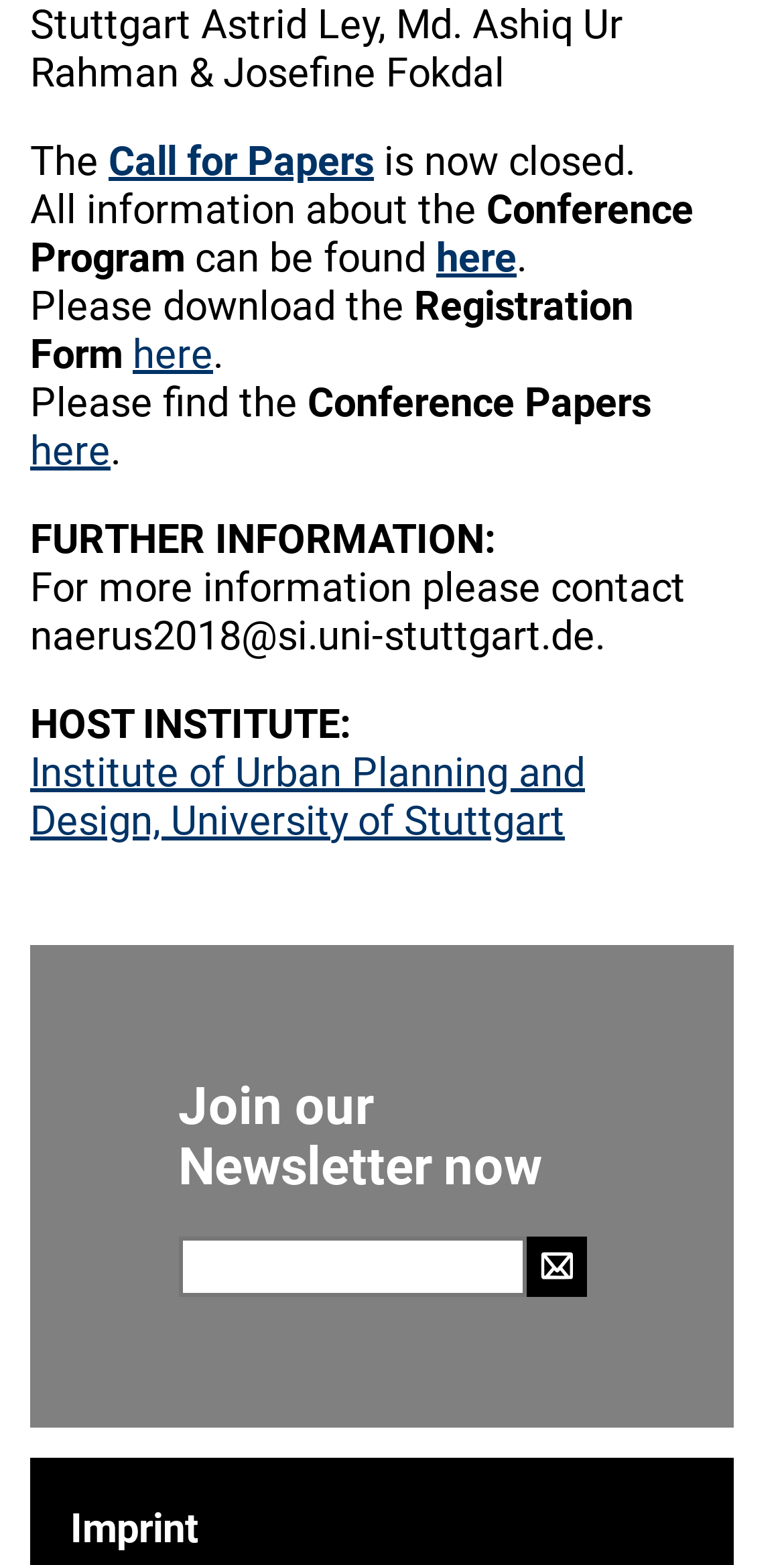Determine the bounding box coordinates for the region that must be clicked to execute the following instruction: "Click on 'Call for Papers'".

[0.138, 0.087, 0.477, 0.118]